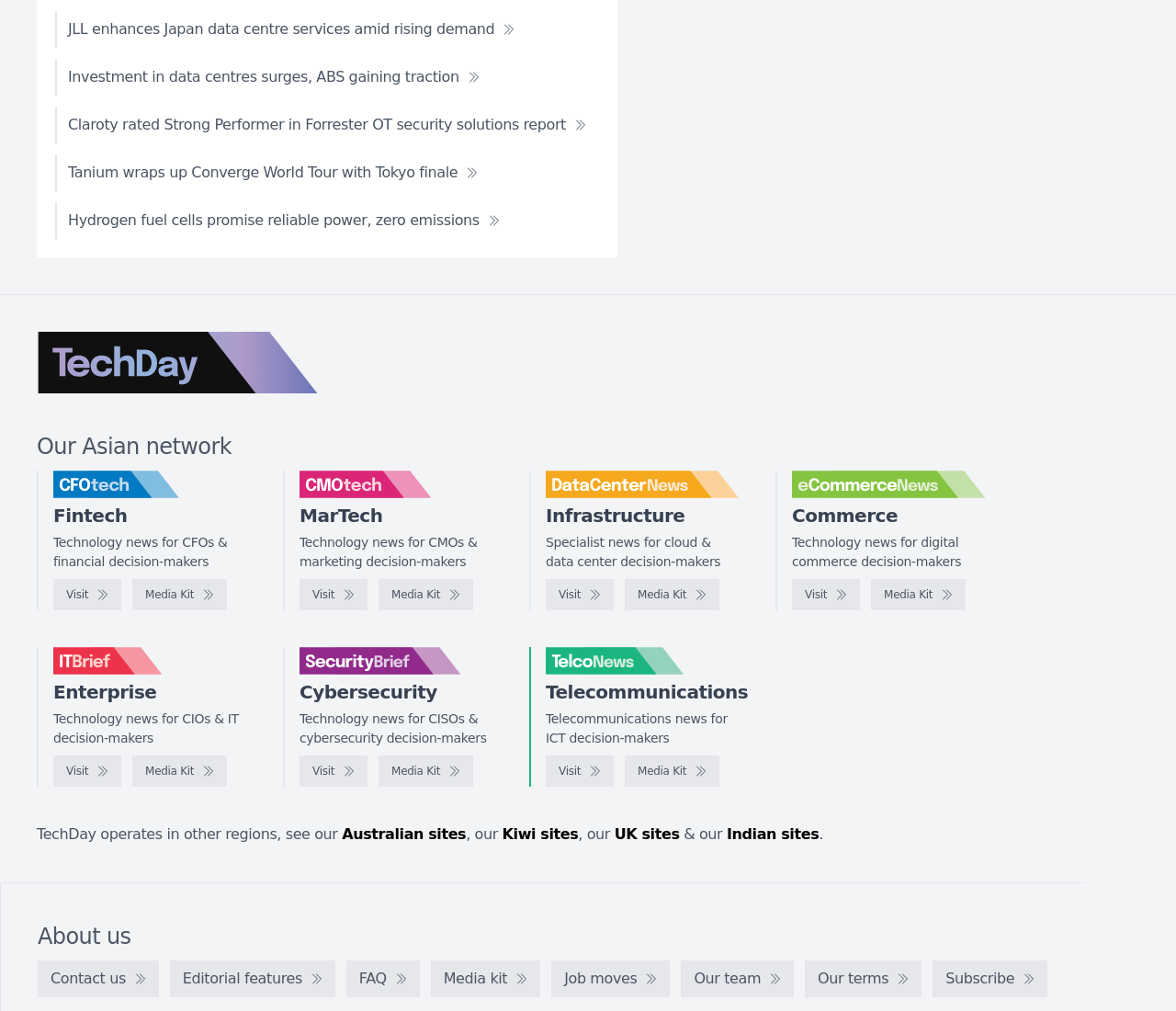Locate the bounding box coordinates of the clickable area to execute the instruction: "Visit TechDay". Provide the coordinates as four float numbers between 0 and 1, represented as [left, top, right, bottom].

[0.031, 0.328, 0.271, 0.389]